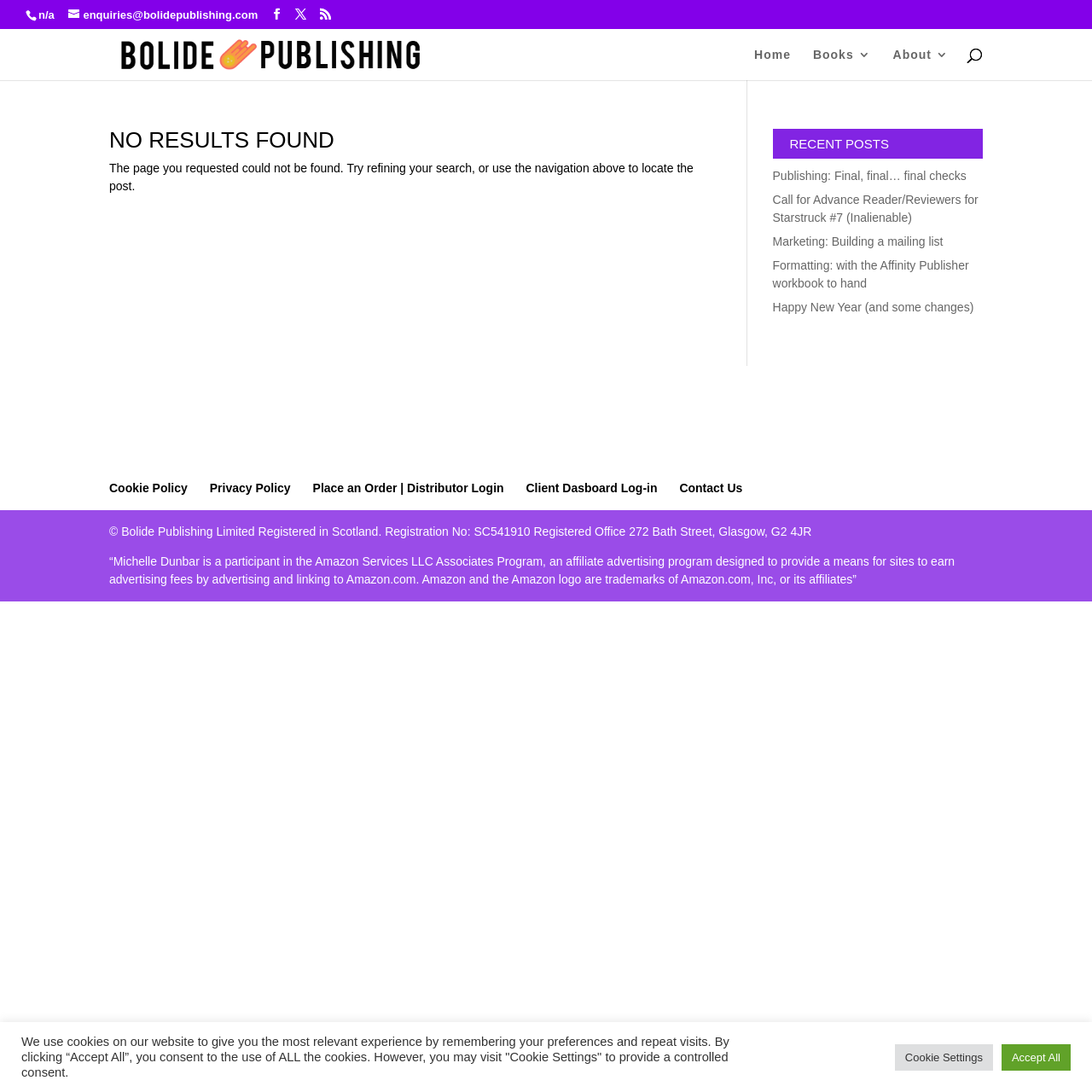Pinpoint the bounding box coordinates of the clickable area needed to execute the instruction: "Go to Home page". The coordinates should be specified as four float numbers between 0 and 1, i.e., [left, top, right, bottom].

[0.691, 0.044, 0.724, 0.073]